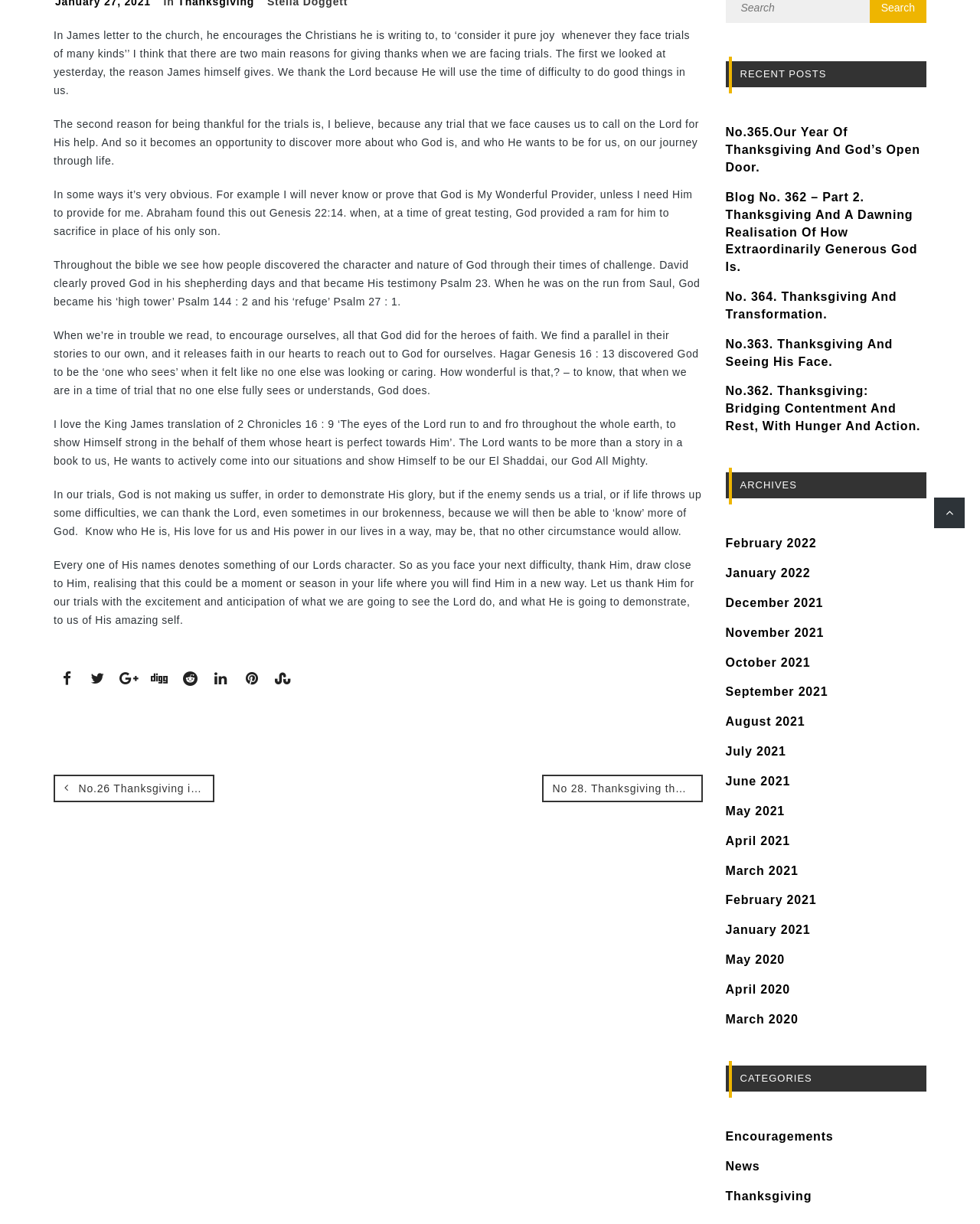Extract the bounding box coordinates for the UI element described as: "Thanksgiving".

[0.74, 0.972, 0.828, 0.982]